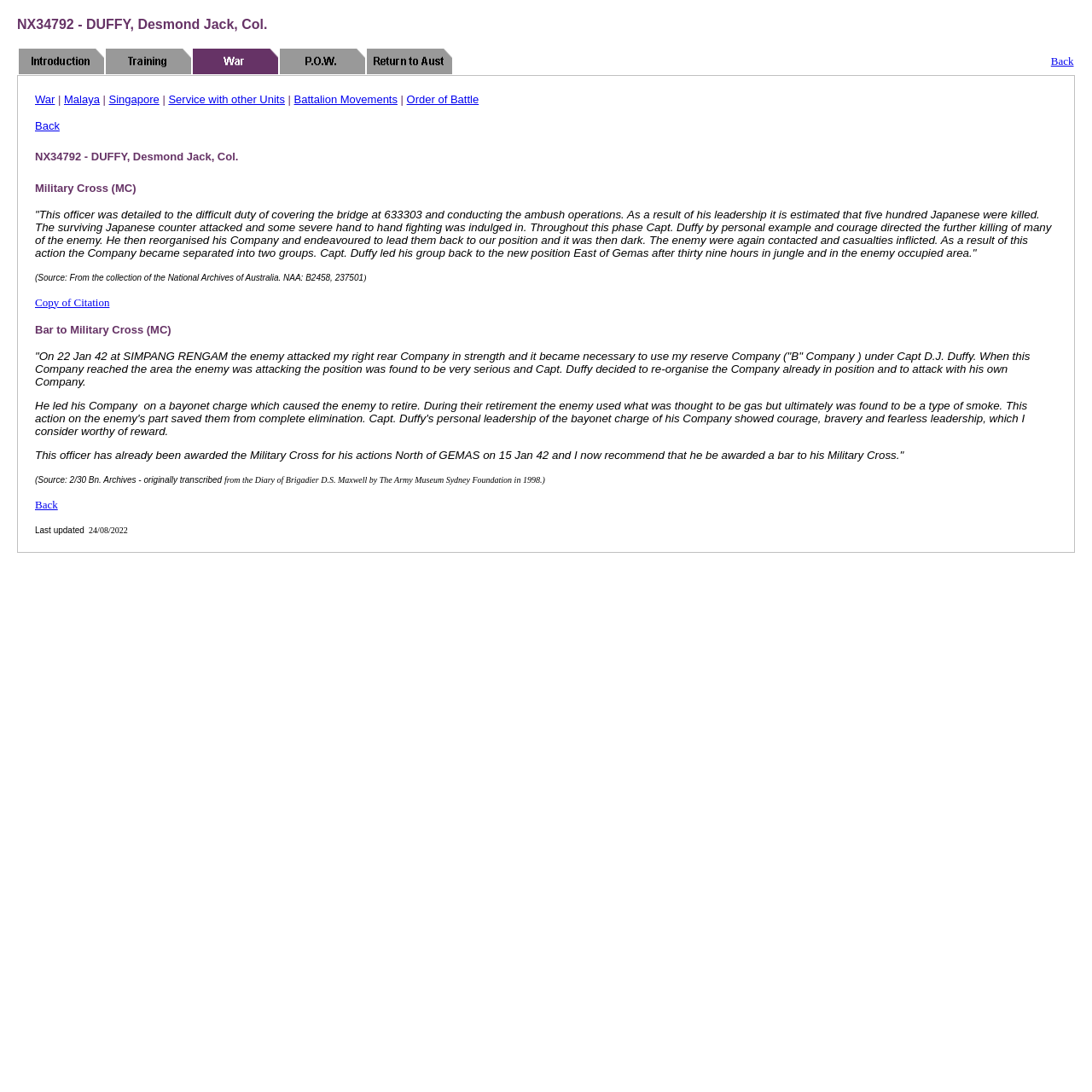Specify the bounding box coordinates of the element's region that should be clicked to achieve the following instruction: "Read about Prisoner of War". The bounding box coordinates consist of four float numbers between 0 and 1, in the format [left, top, right, bottom].

[0.256, 0.057, 0.334, 0.07]